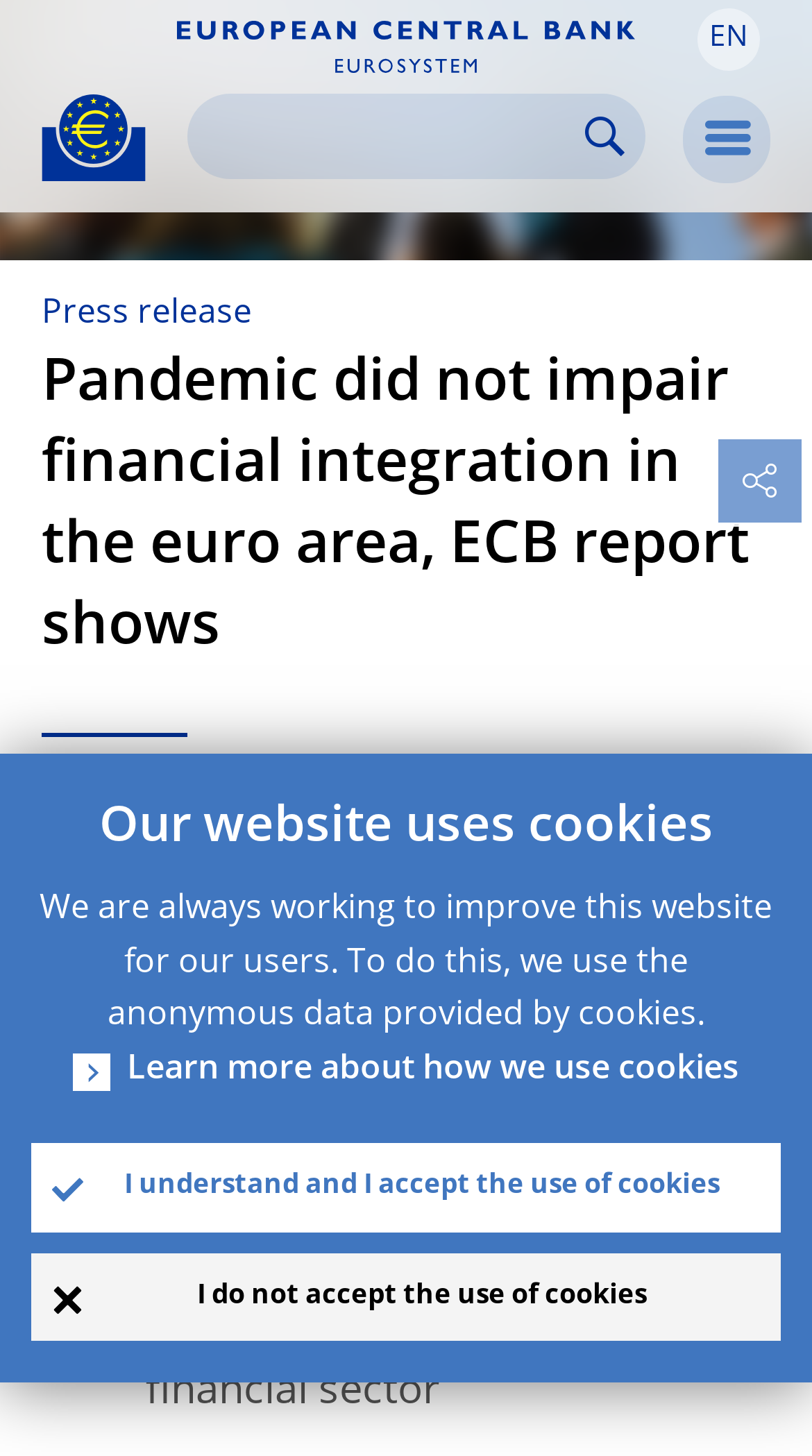Please study the image and answer the question comprehensively:
What is the name of the central bank?

The name of the central bank can be found in the link 'European Central Bank - eurosystem' at the top of the webpage, which is also accompanied by an image of the bank's logo.